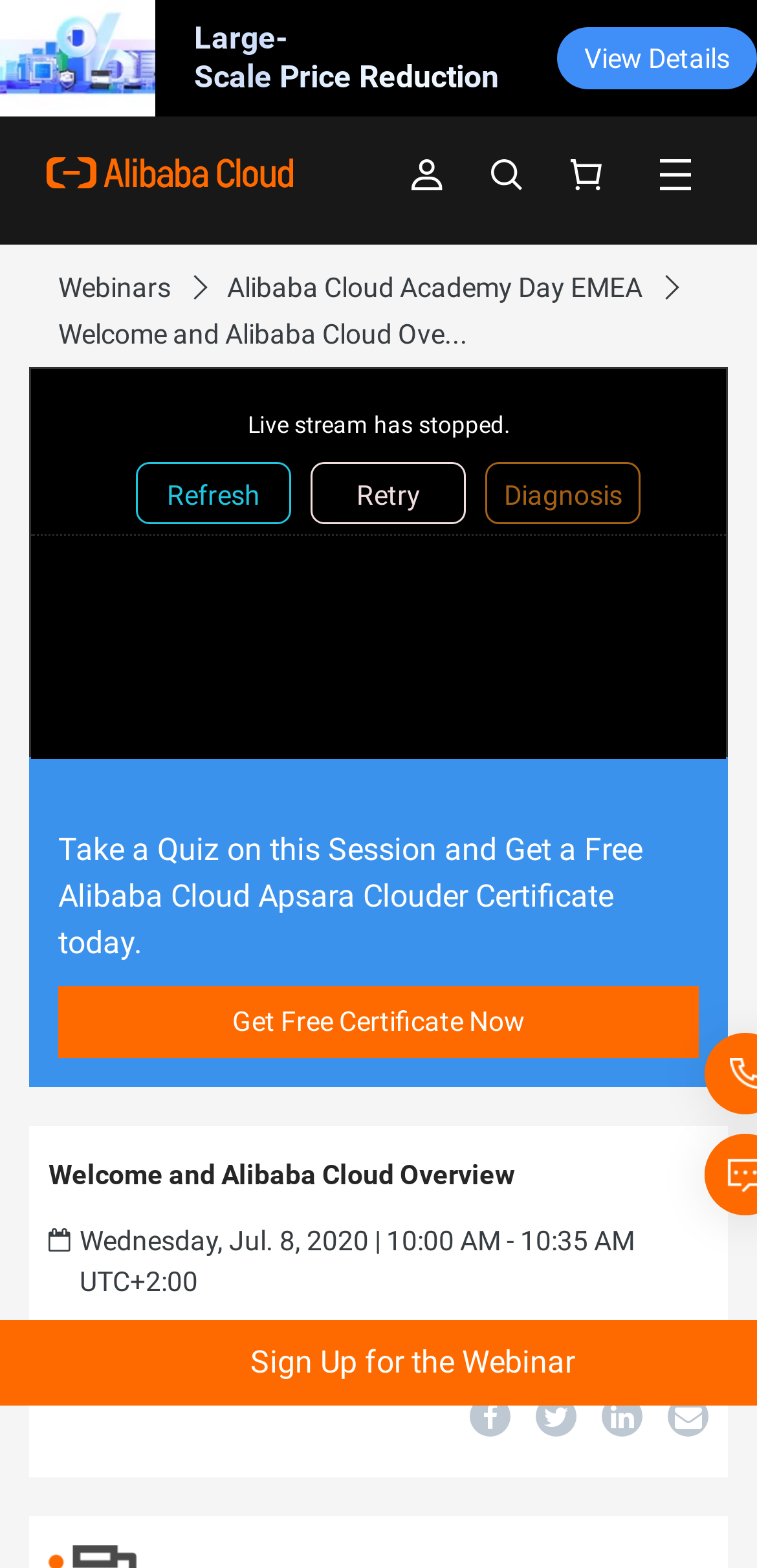Please identify the bounding box coordinates of the clickable area that will fulfill the following instruction: "Expand the menu". The coordinates should be in the format of four float numbers between 0 and 1, i.e., [left, top, right, bottom].

[0.872, 0.09, 0.938, 0.14]